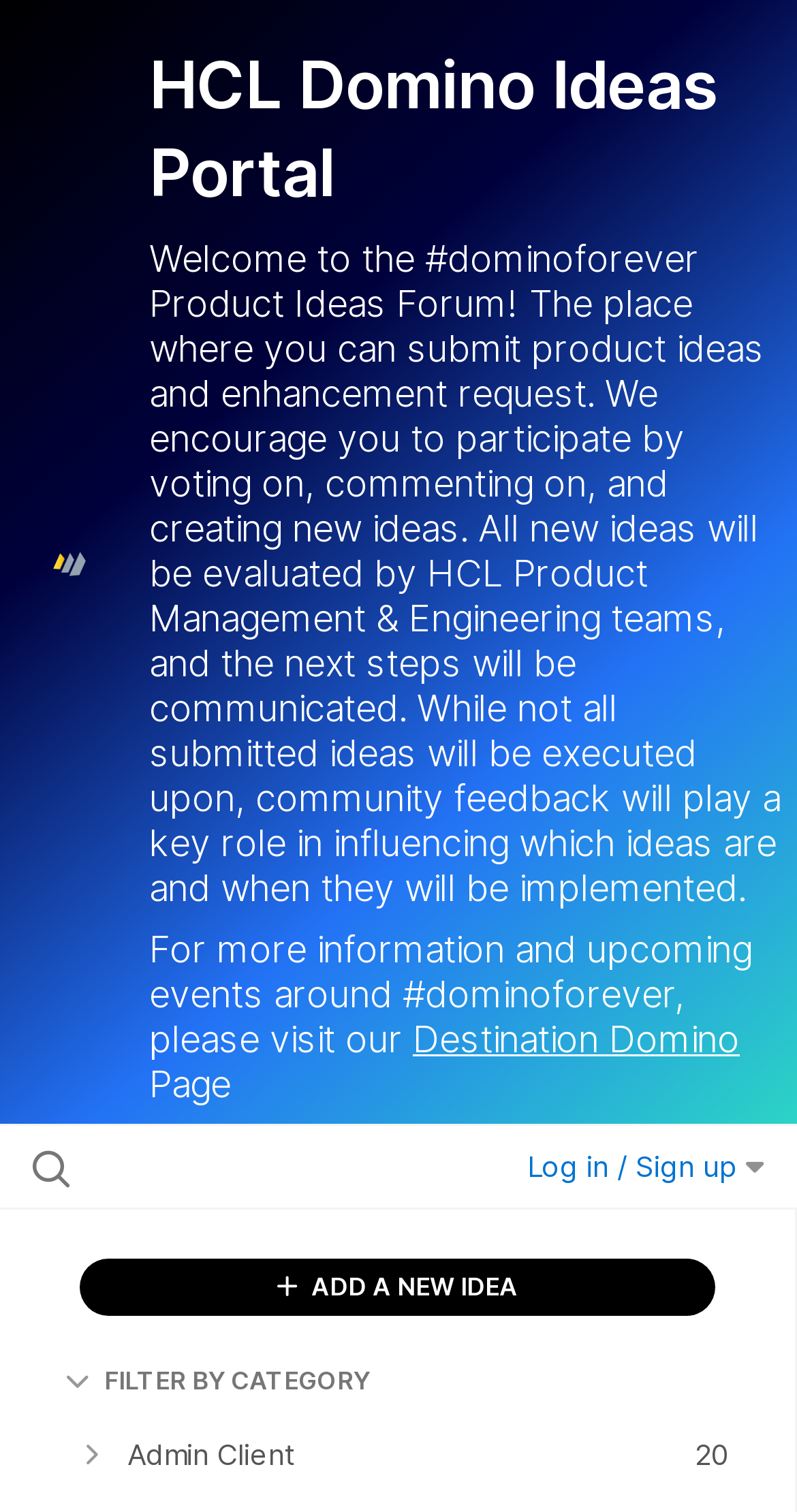Locate the bounding box coordinates of the element that should be clicked to fulfill the instruction: "Log in or sign up".

[0.662, 0.759, 0.959, 0.782]